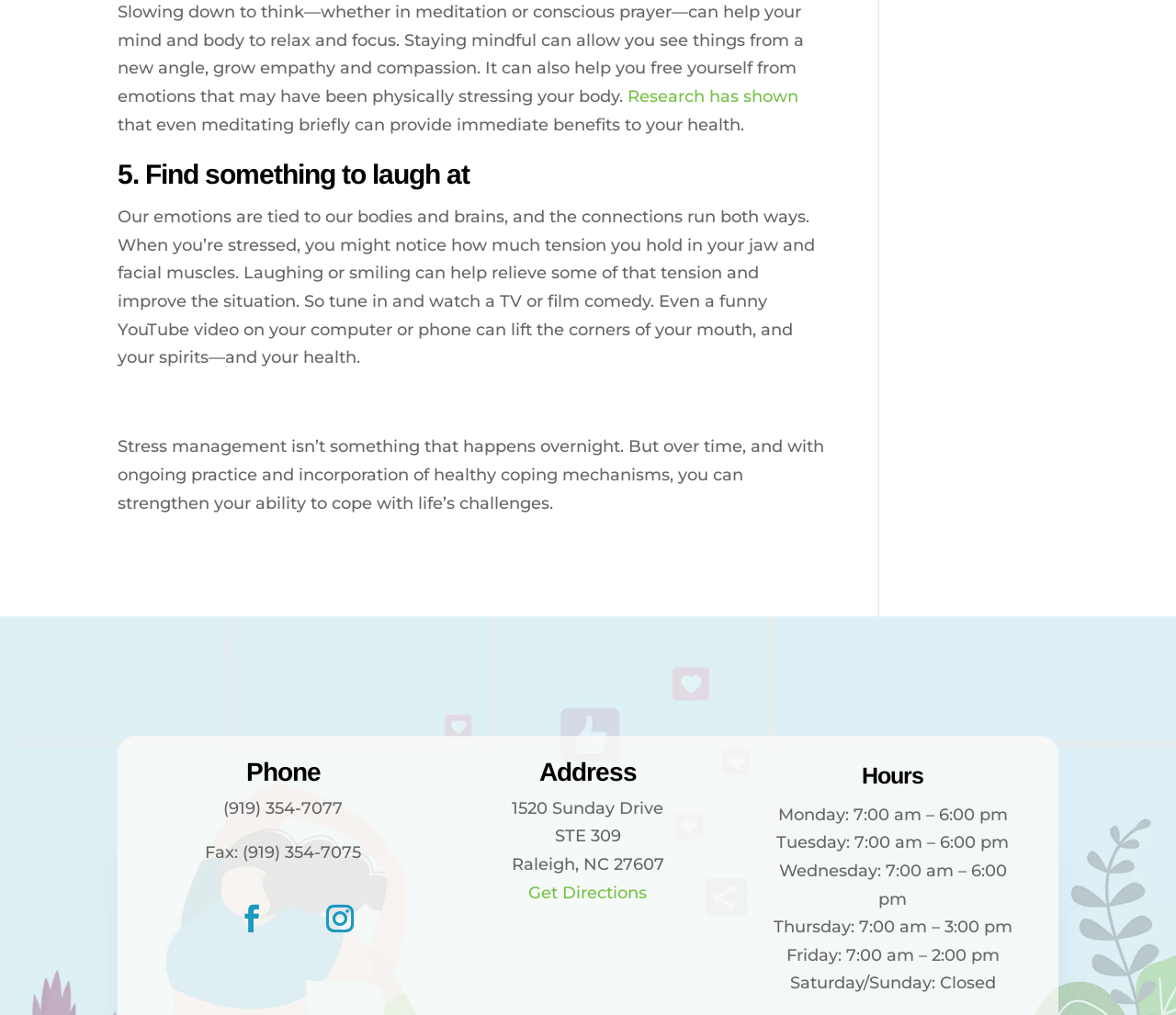Identify and provide the bounding box for the element described by: "#Essays".

None